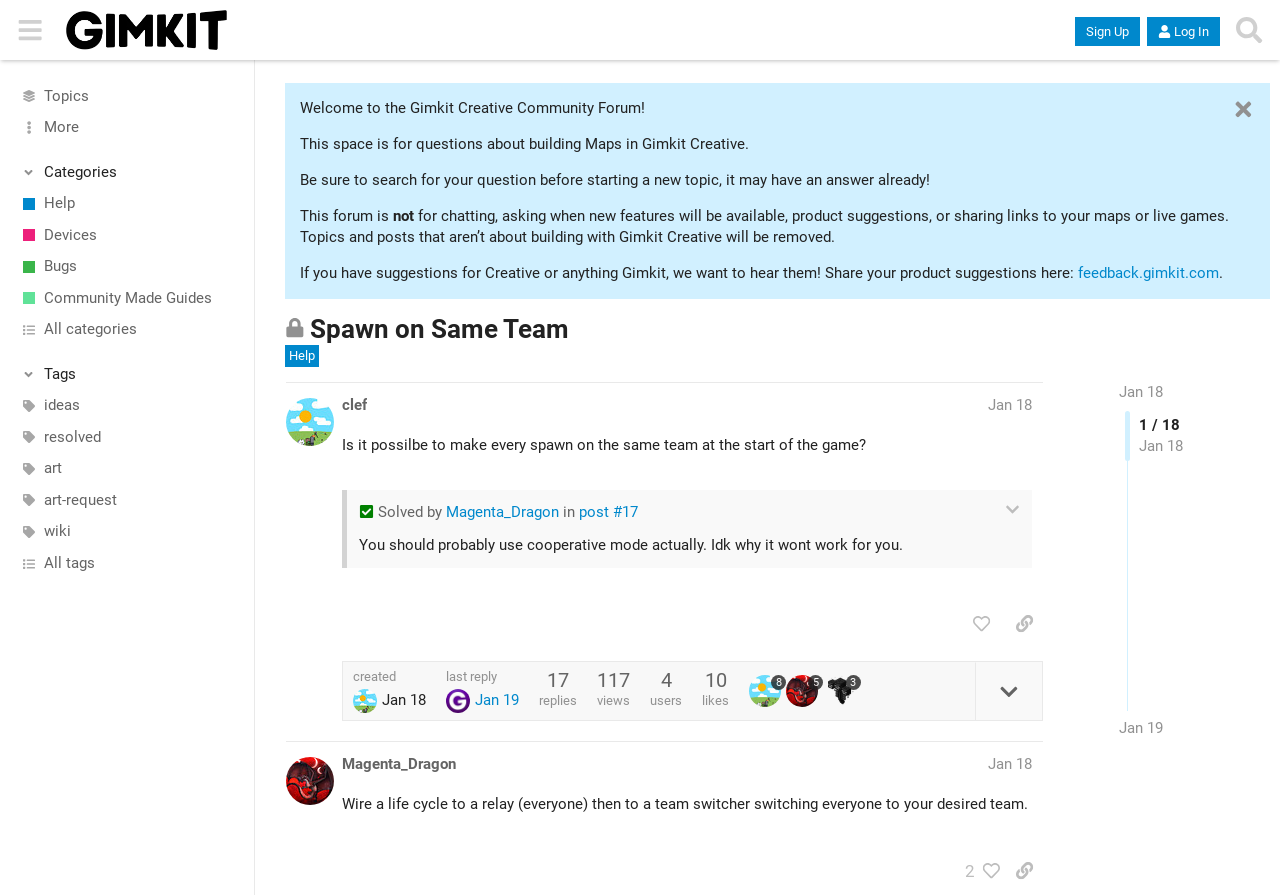Find the UI element described as: "Spawn on Same Team" and predict its bounding box coordinates. Ensure the coordinates are four float numbers between 0 and 1, [left, top, right, bottom].

[0.242, 0.35, 0.445, 0.384]